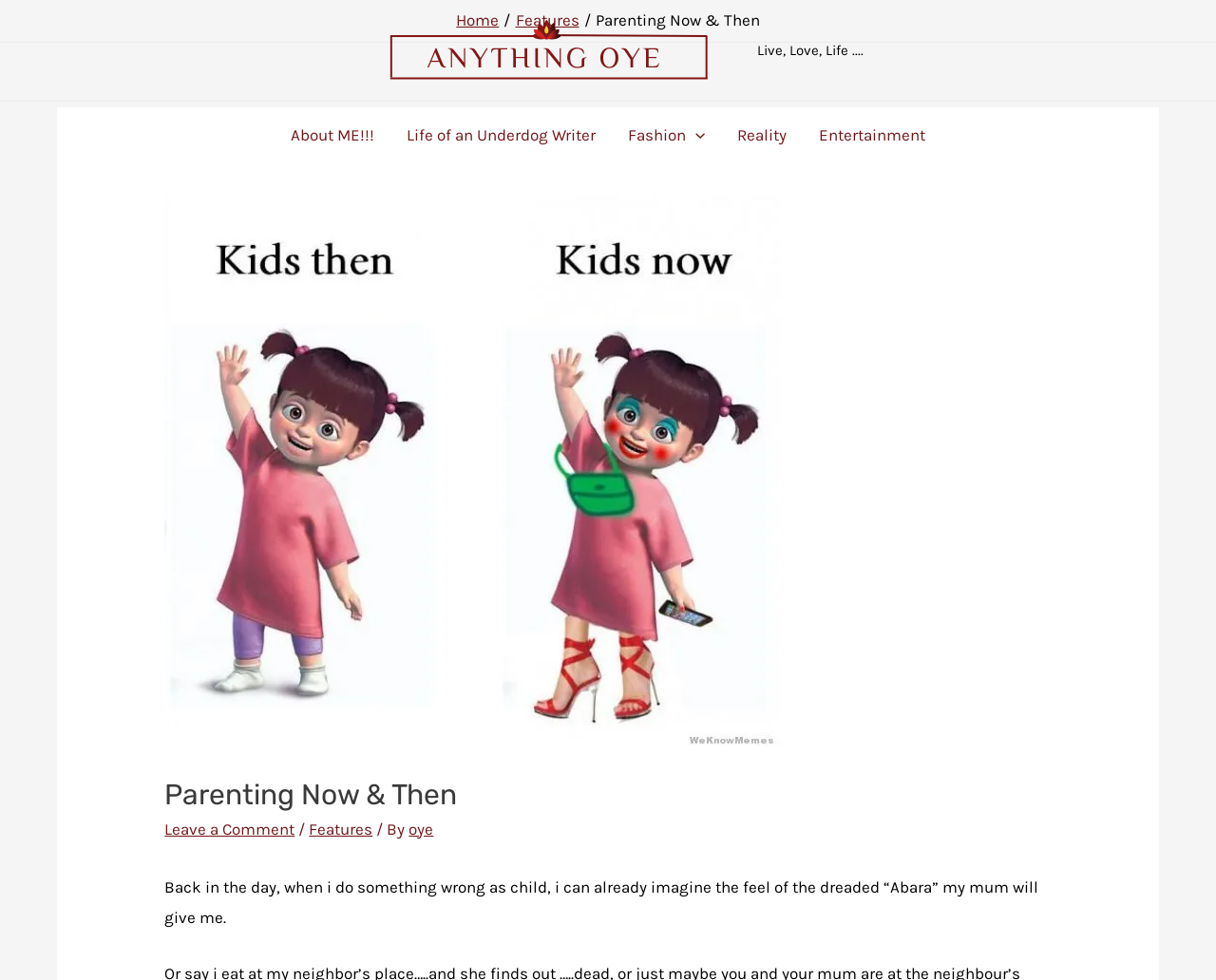Please identify the bounding box coordinates of the element's region that I should click in order to complete the following instruction: "leave a comment". The bounding box coordinates consist of four float numbers between 0 and 1, i.e., [left, top, right, bottom].

[0.135, 0.836, 0.242, 0.855]